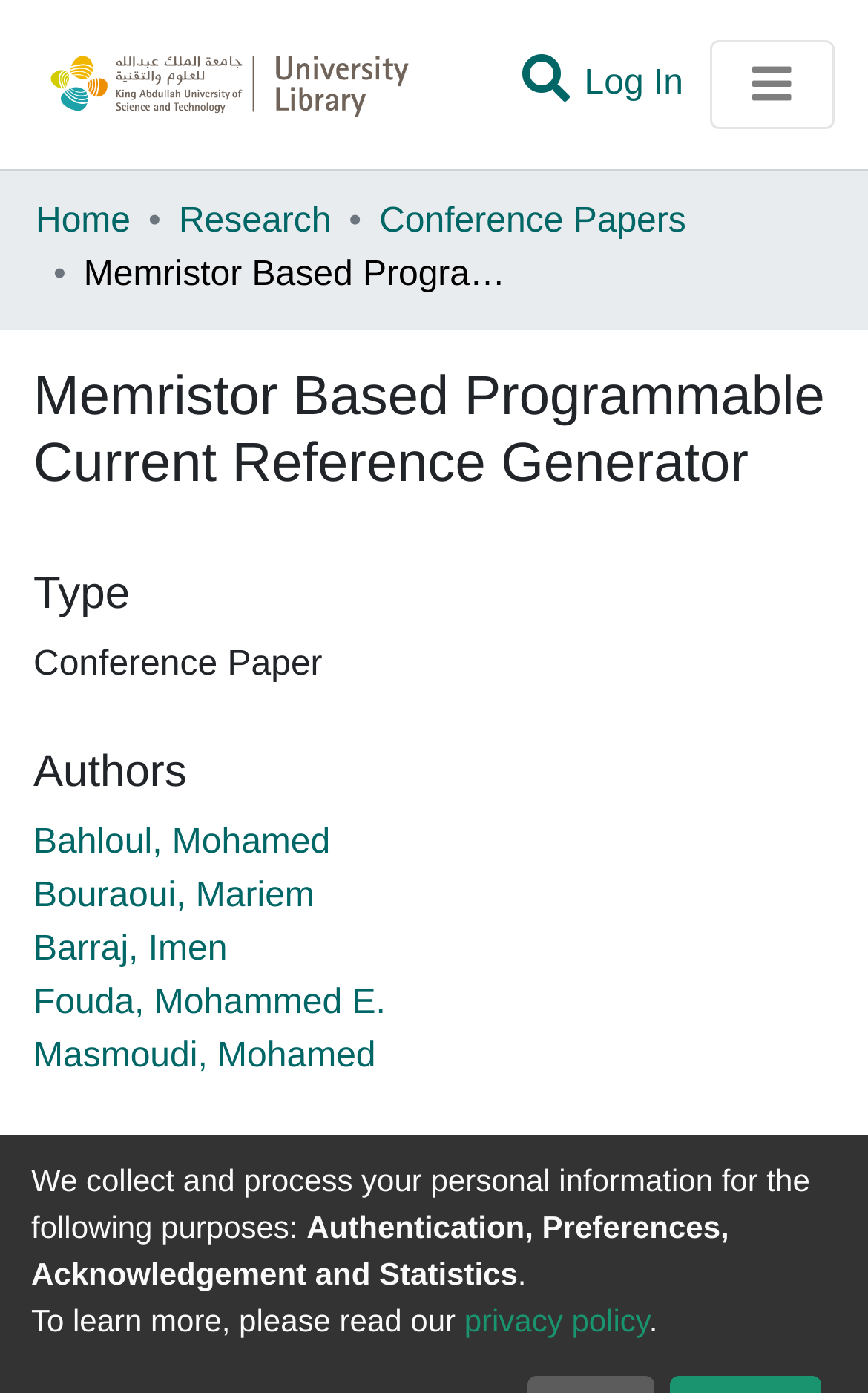Give a one-word or one-phrase response to the question: 
What is the logo on the top left corner?

Repository logo